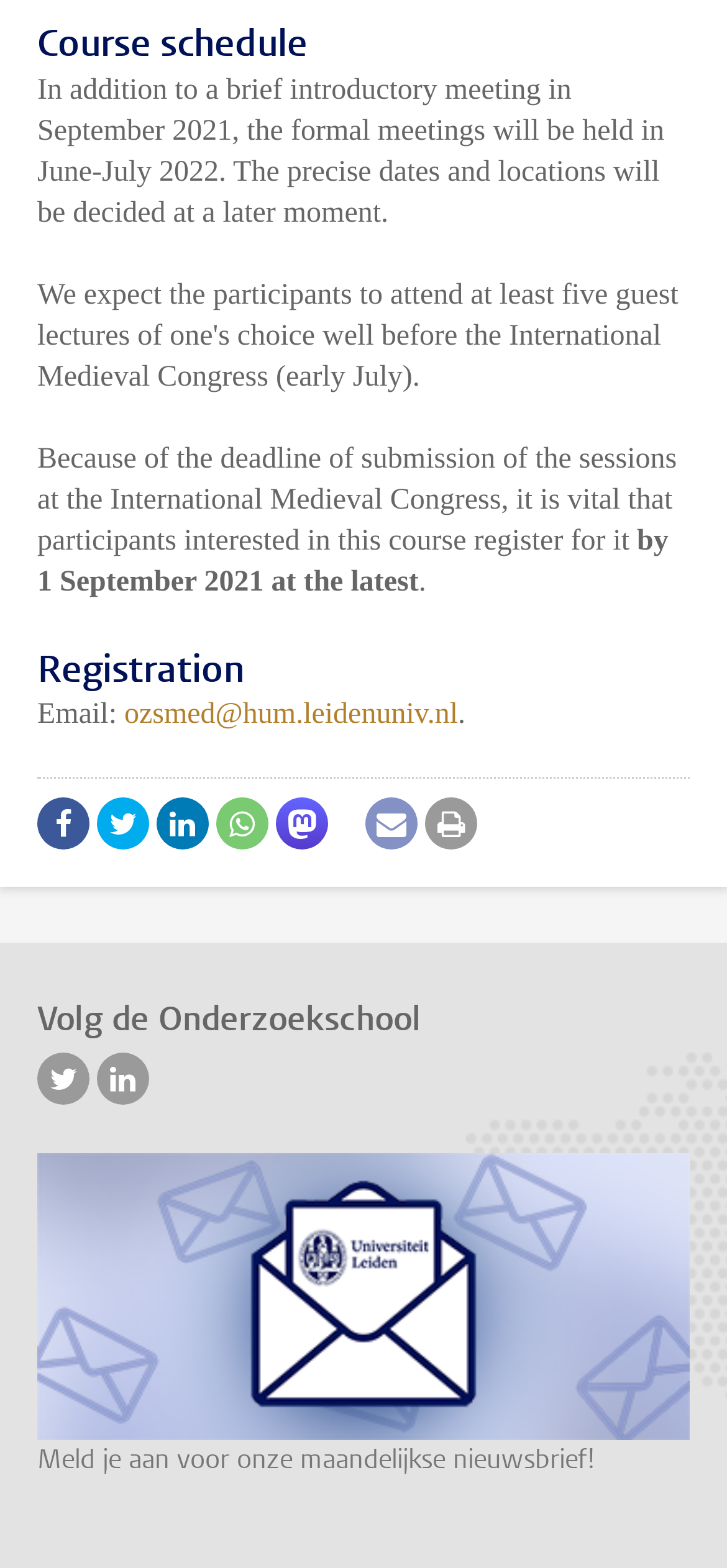Please determine the bounding box coordinates of the section I need to click to accomplish this instruction: "Click the email link".

[0.171, 0.446, 0.63, 0.466]